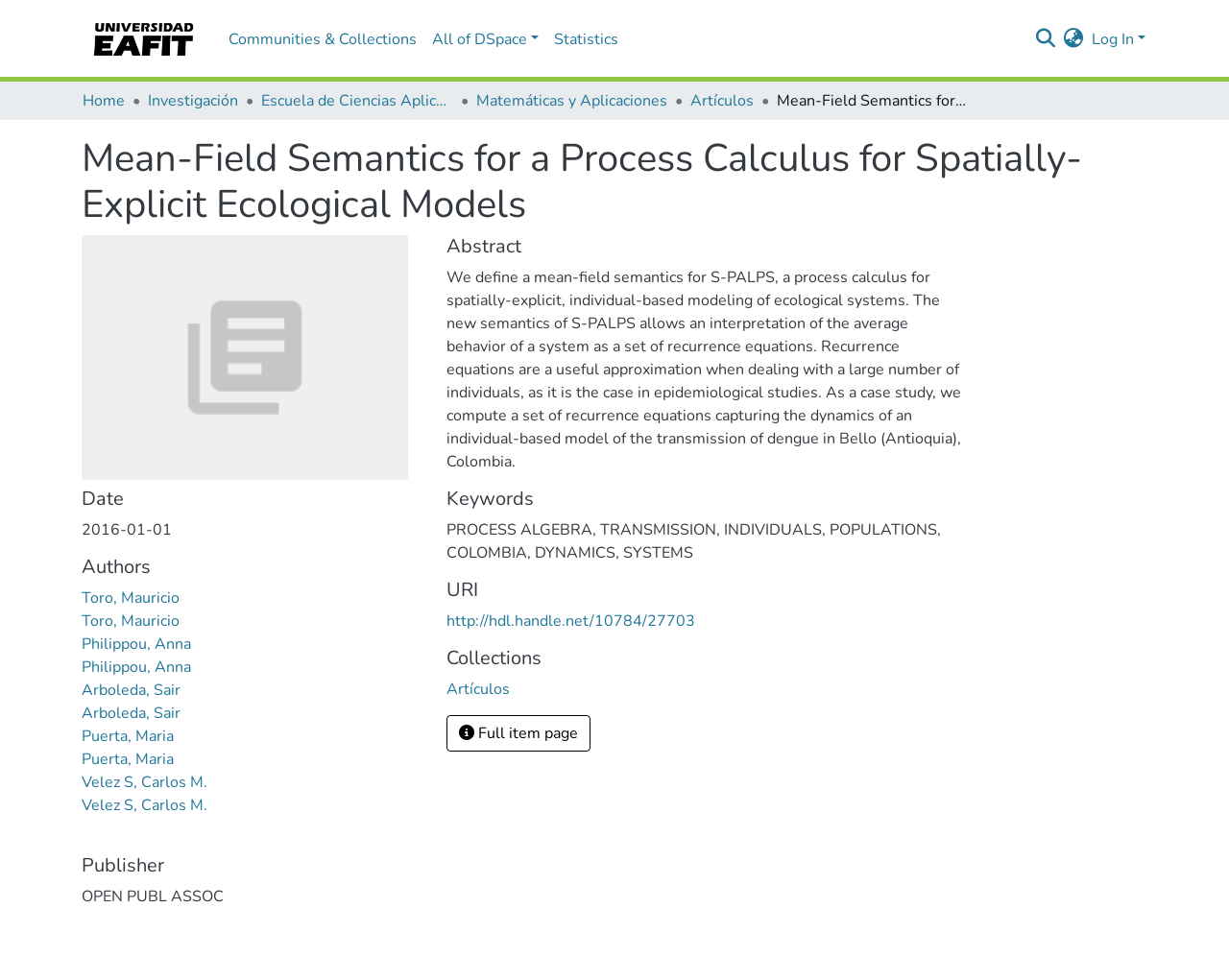Reply to the question with a single word or phrase:
What is the date of this article?

2016-01-01